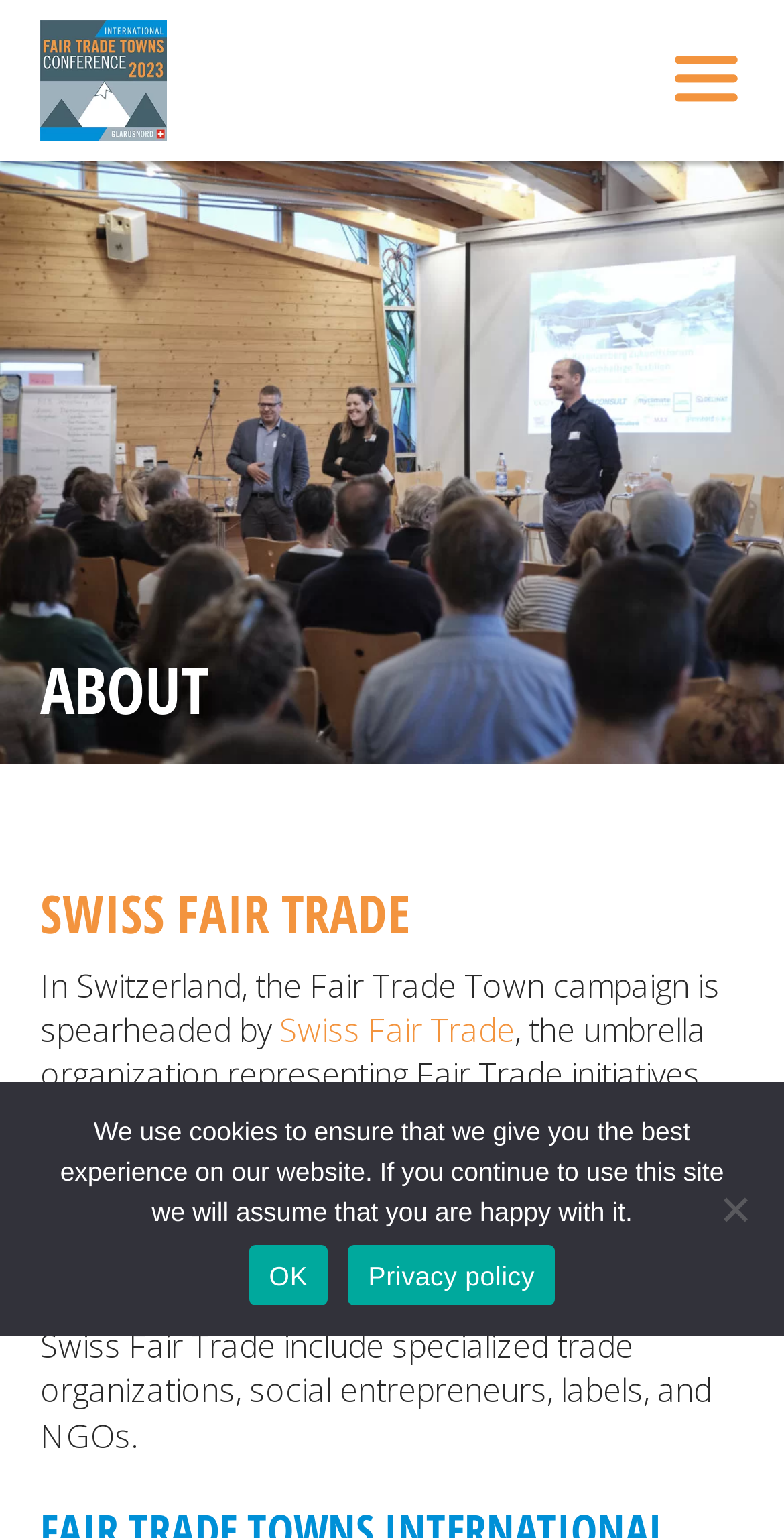What is the assumption made if the user continues to use the website?
Provide a concise answer using a single word or phrase based on the image.

They are happy with it